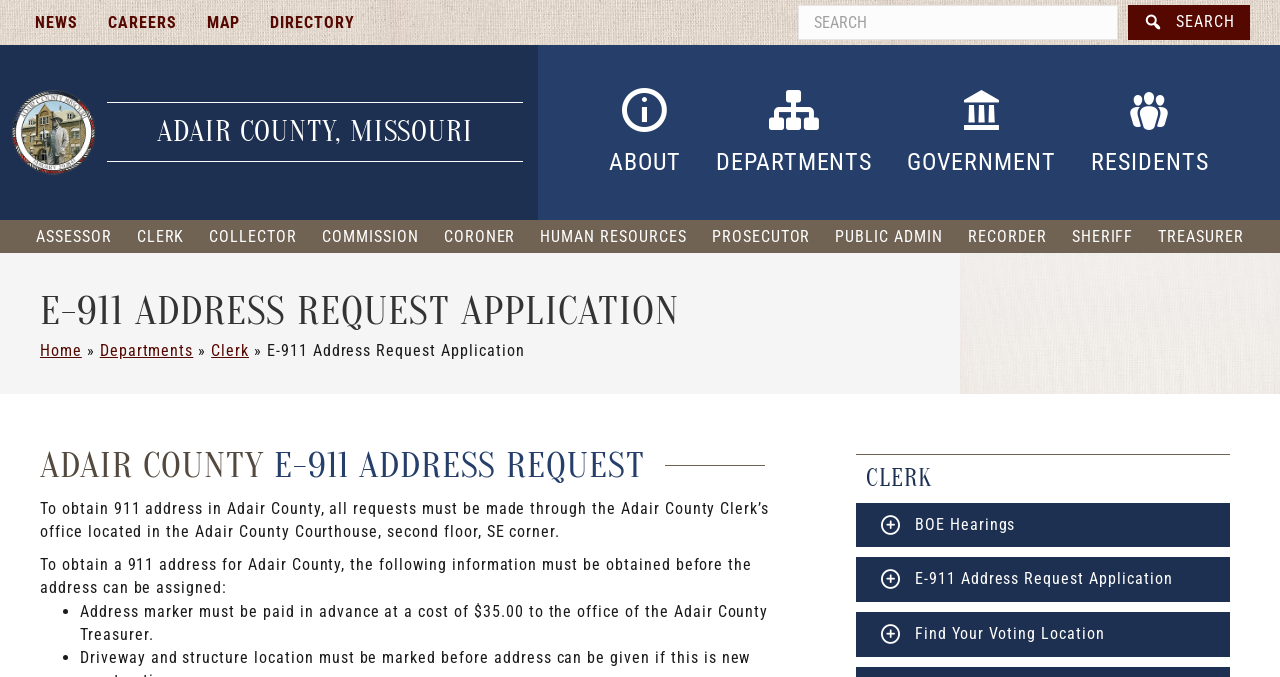Pinpoint the bounding box coordinates of the element you need to click to execute the following instruction: "download the 911 address request form". The bounding box should be represented by four float numbers between 0 and 1, in the format [left, top, right, bottom].

[0.669, 0.823, 0.961, 0.889]